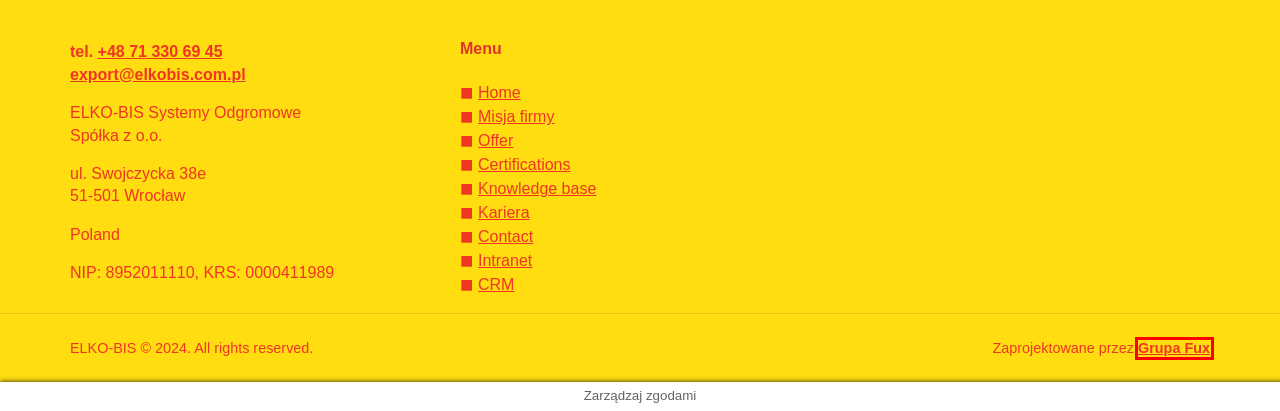Given a webpage screenshot with a red bounding box around a UI element, choose the webpage description that best matches the new webpage after clicking the element within the bounding box. Here are the candidates:
A. Knowledge base – Elko-Bis
B. Certifications – Elko-Bis
C. Lighting brackets – Pole mounted bracket holders – Elko-Bis
D. Молниеприемные мачты инновационные решения — Elko-Bis
E. Your request has been blocked. This could be
                        due to several reasons.
F. Grupa Fux – badania, marketing, sprzedaż
G. Manuals – Elko-Bis
H. Lighting brackets – Wall mounted bracket holders – Elko-Bis

F